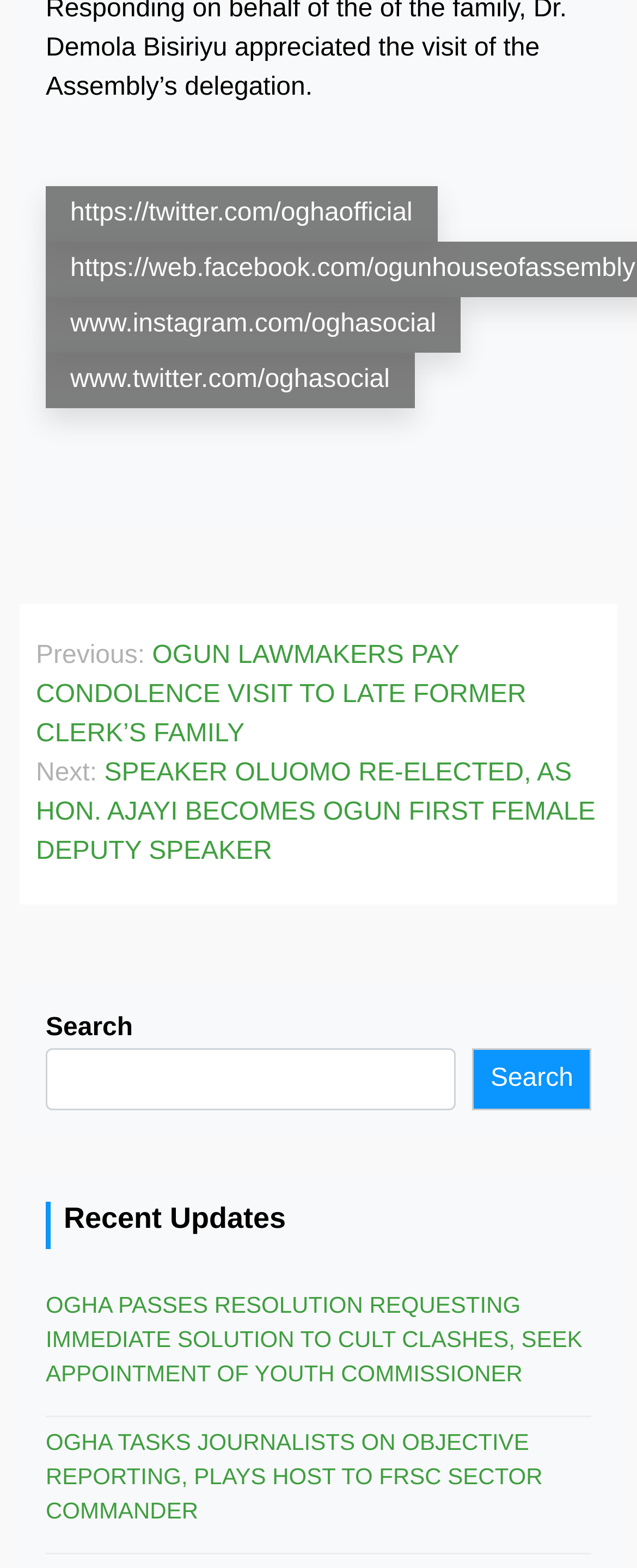How many social media links are in the footer?
Examine the image and provide an in-depth answer to the question.

I counted the number of social media links in the footer section, which are Twitter, Instagram, and Twitter again, so there are 3 social media links in total.